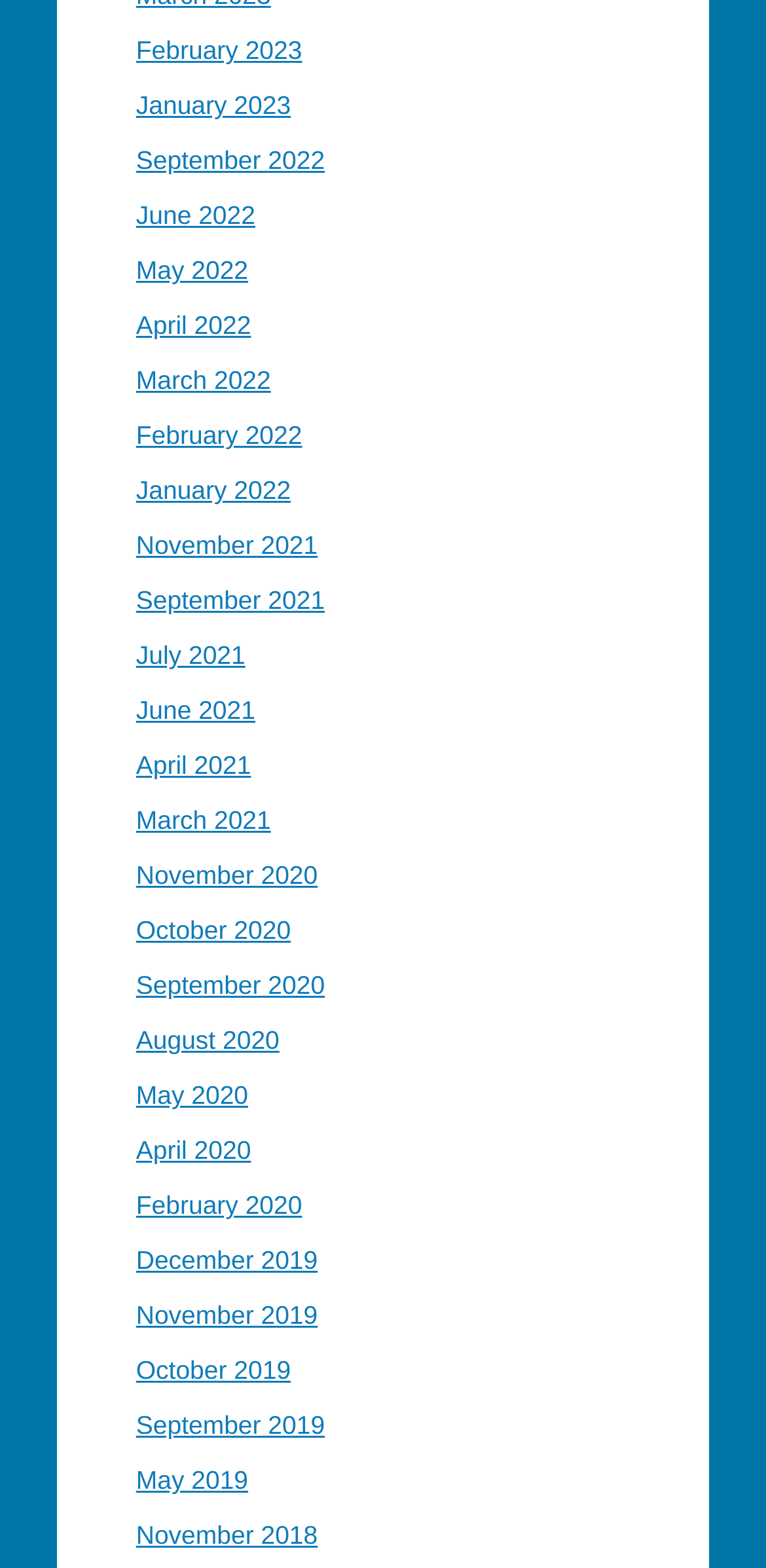Identify the bounding box coordinates for the UI element described as follows: "December 2019". Ensure the coordinates are four float numbers between 0 and 1, formatted as [left, top, right, bottom].

[0.178, 0.794, 0.415, 0.813]